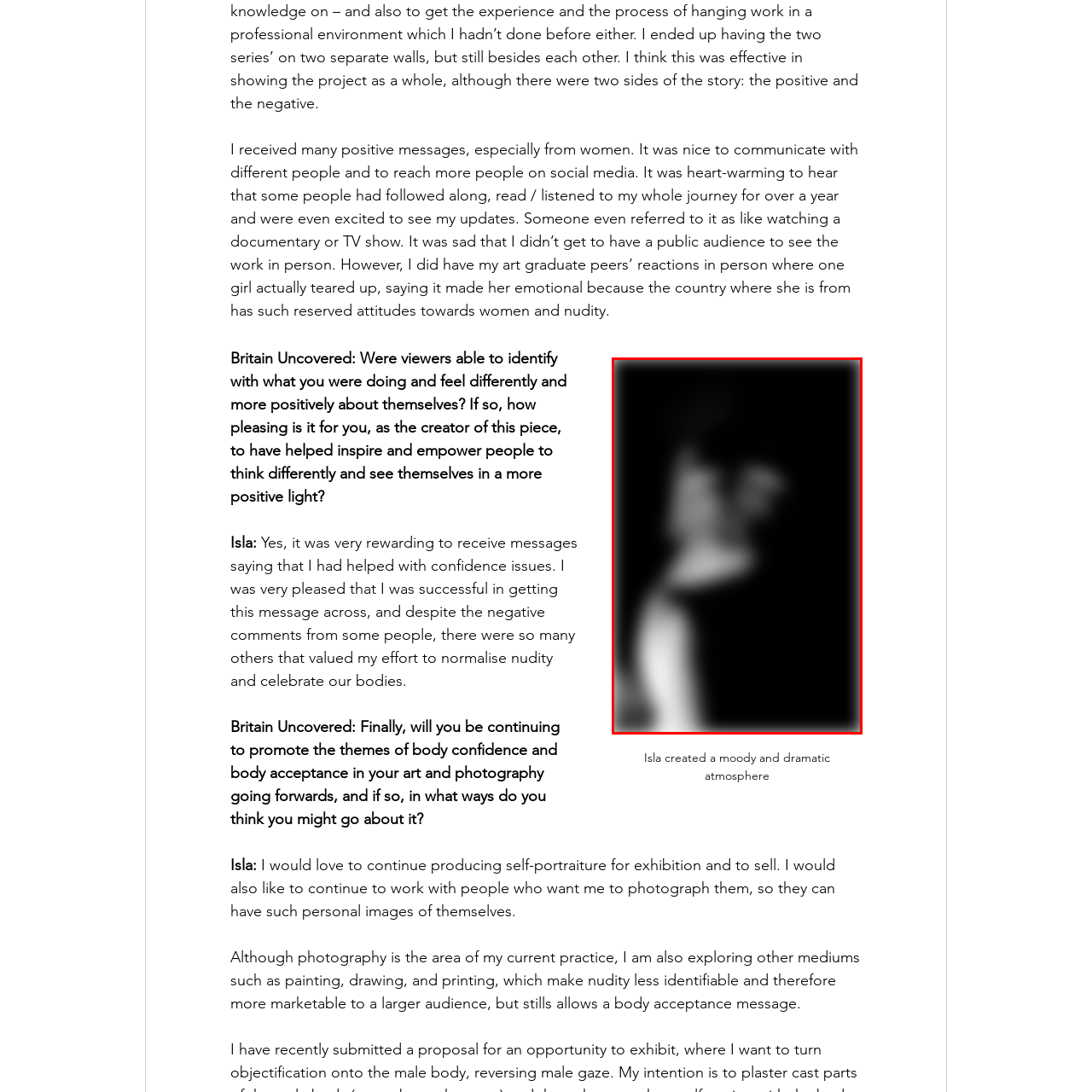What is the impact of Morgan's work on many viewers?
Pay attention to the image surrounded by the red bounding box and answer the question in detail based on the image.

Morgan's work has had a positive impact on many viewers, particularly women, as it has helped them embrace their own bodies and challenge societal norms regarding nudity, according to the caption.